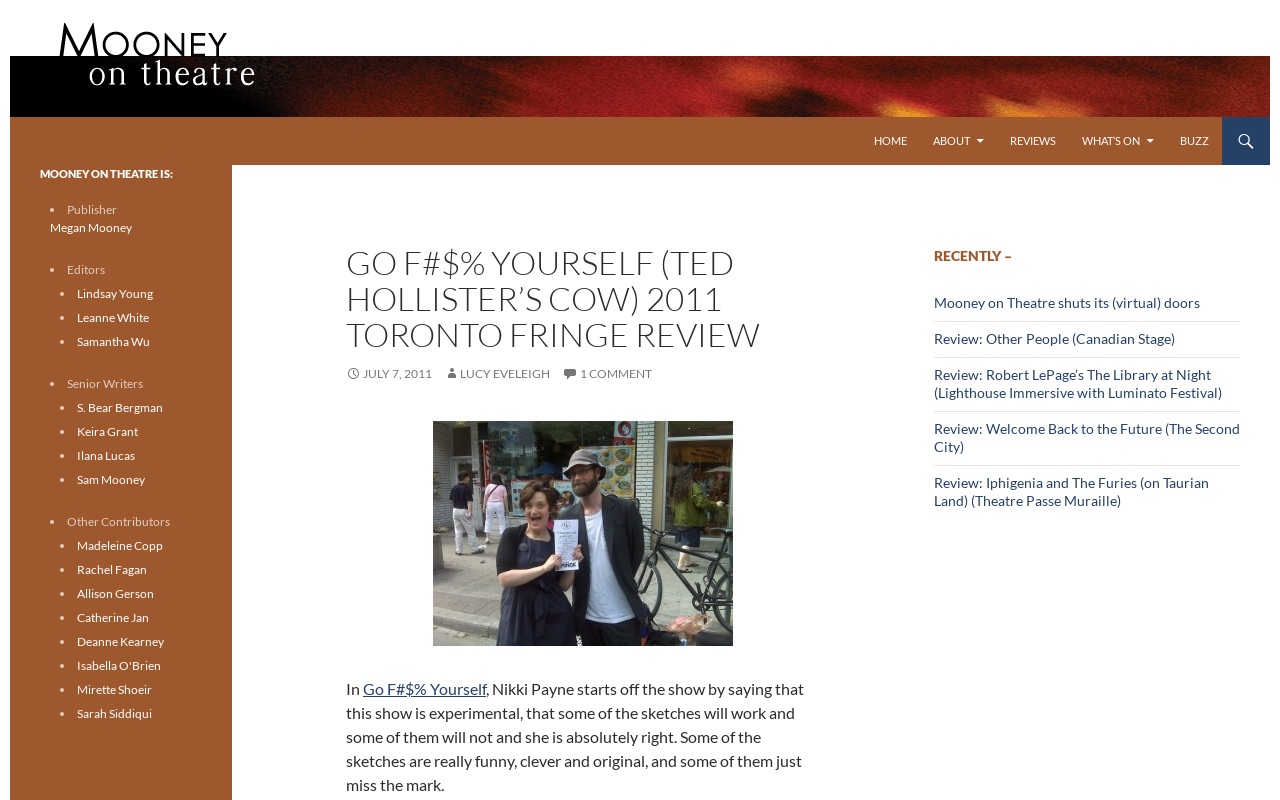Provide the bounding box coordinates of the HTML element this sentence describes: "Review: Other People (Canadian Stage)". The bounding box coordinates consist of four float numbers between 0 and 1, i.e., [left, top, right, bottom].

[0.73, 0.412, 0.918, 0.434]